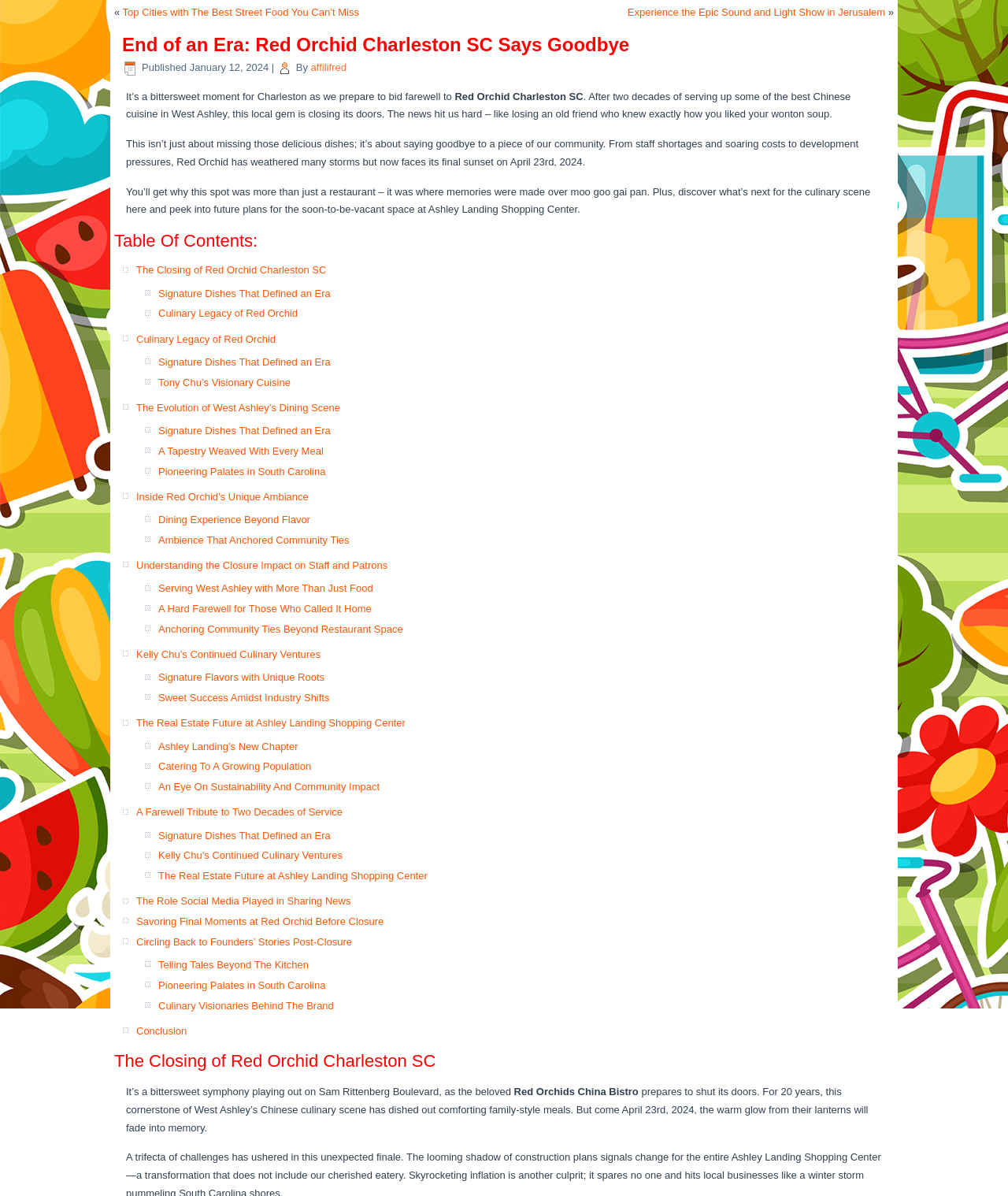Offer a meticulous description of the webpage's structure and content.

This webpage is an article about the closure of Red Orchid Charleston SC, a Chinese restaurant in West Ashley. At the top of the page, there is a navigation menu with links to other articles, including "Top Cities with The Best Street Food You Can’t Miss" and "Experience the Epic Sound and Light Show in Jerusalem". Below this, the title "End of an Era: Red Orchid Charleston SC Says Goodbye" is prominently displayed.

The article begins with a brief introduction, stating that the closure of Red Orchid is a bittersweet moment for Charleston. The text is divided into sections, with headings such as "The Closing of Red Orchid Charleston SC", "Signature Dishes That Defined an Era", and "Culinary Legacy of Red Orchid". Each section contains links to other related articles.

The main content of the article is a nostalgic tribute to Red Orchid, describing its history and impact on the community. The text is accompanied by no images, but there are many links to other articles and sections within the webpage. The article concludes with a farewell message to Red Orchid and a look towards the future of the culinary scene in West Ashley.

In terms of layout, the webpage has a clean and organized structure, with clear headings and concise text. The navigation menu is located at the top, and the article is divided into sections with clear headings. The links to other articles are scattered throughout the text, making it easy to navigate to related content.